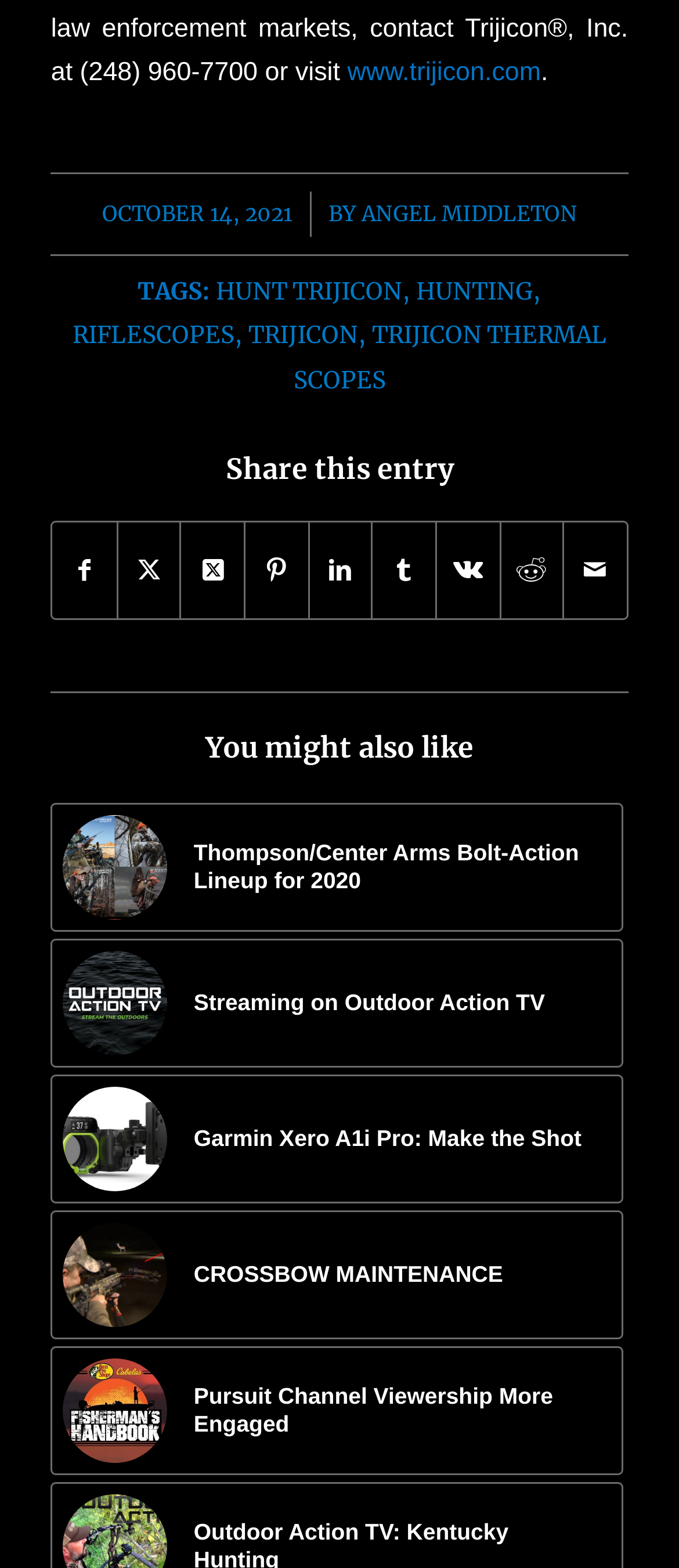What is the date of the article?
Please provide a comprehensive answer based on the details in the screenshot.

The date of the article can be found in the time element with the OCR text 'OCTOBER 14, 2021' at the top of the webpage.